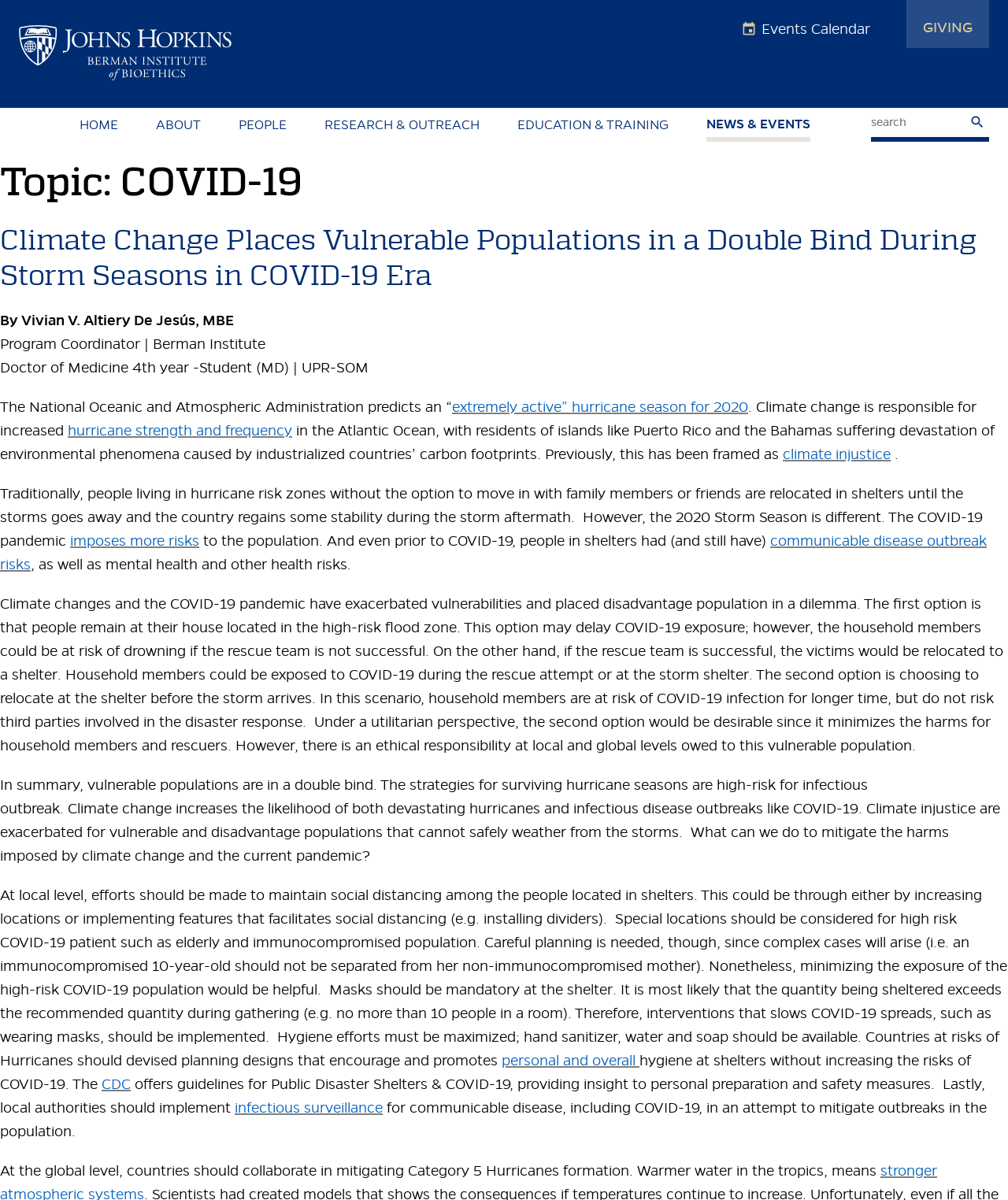Identify the bounding box for the UI element described as: "About". Ensure the coordinates are four float numbers between 0 and 1, formatted as [left, top, right, bottom].

[0.144, 0.09, 0.21, 0.118]